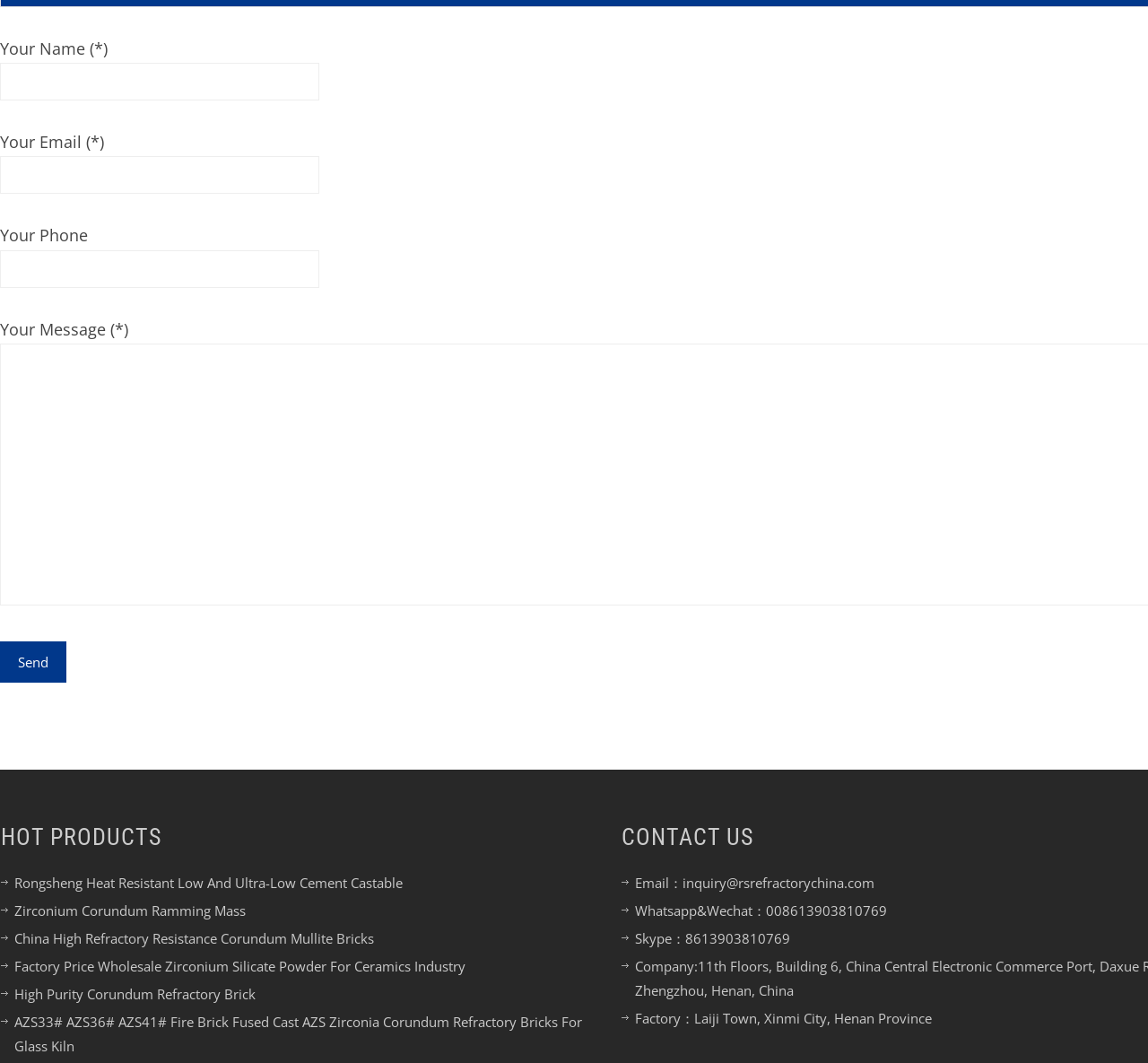Please determine the bounding box coordinates of the clickable area required to carry out the following instruction: "Enter your name". The coordinates must be four float numbers between 0 and 1, represented as [left, top, right, bottom].

[0.0, 0.059, 0.278, 0.095]